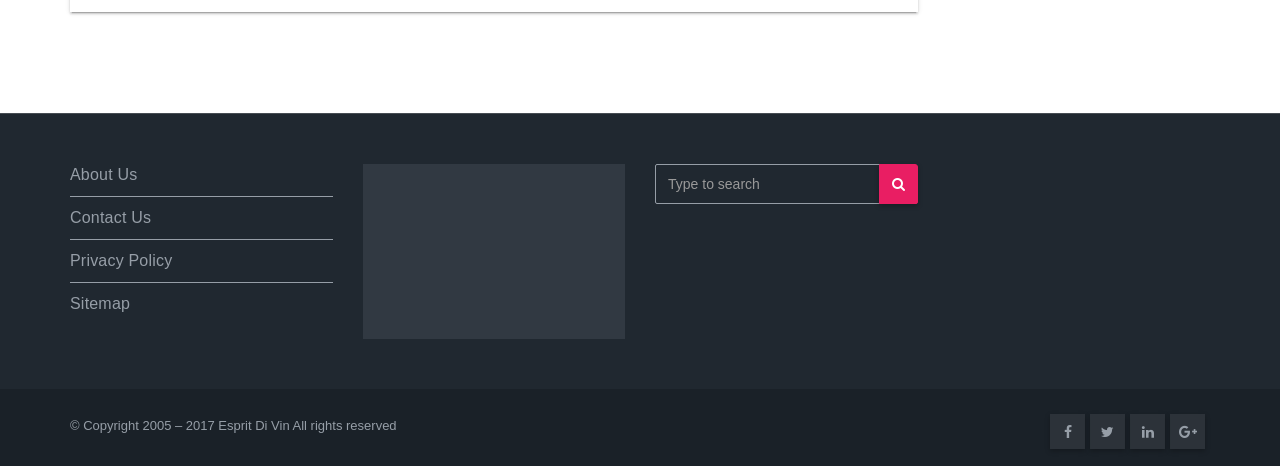What is the text on the bottom left of the webpage?
Respond to the question with a single word or phrase according to the image.

Copyright 2005 – 2017